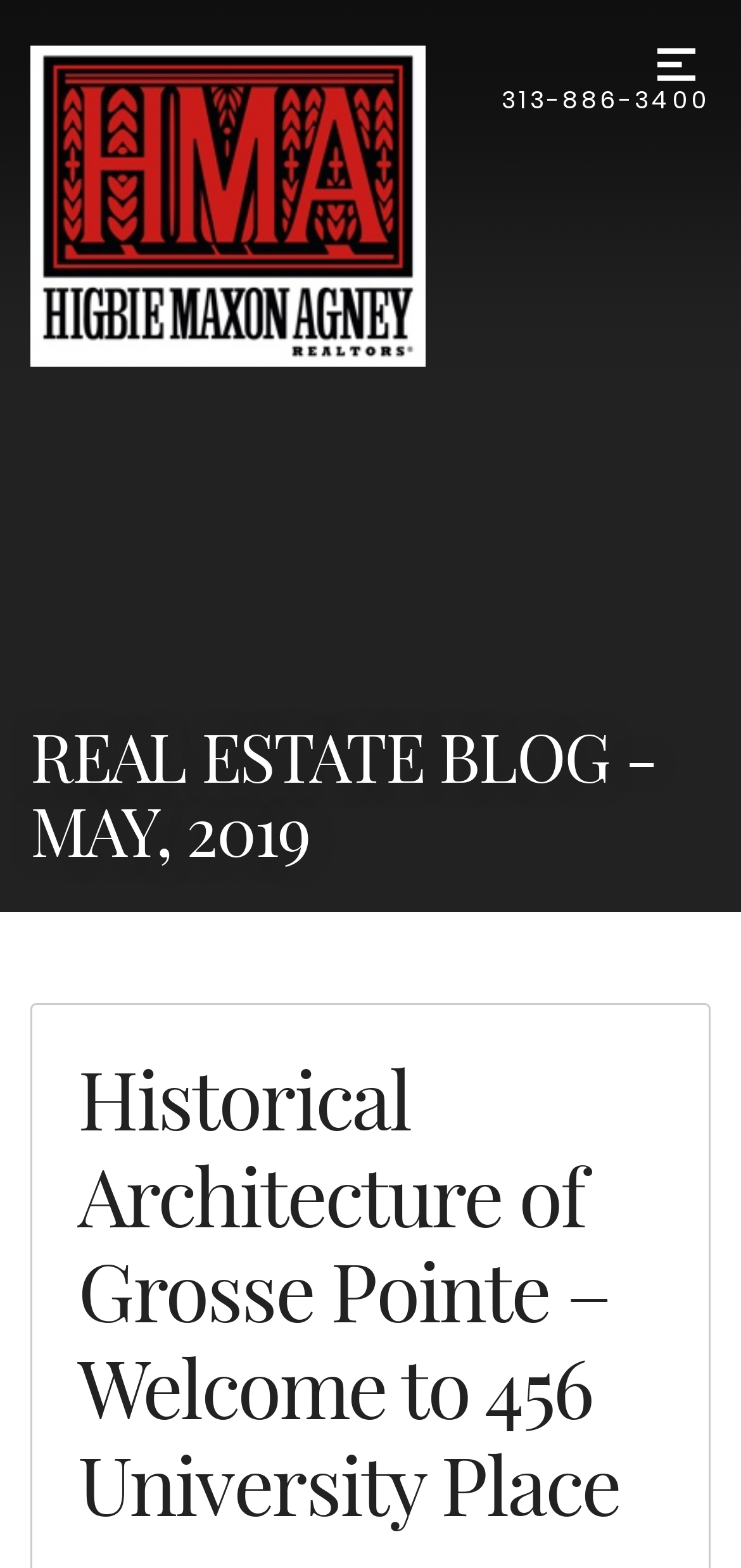What is the phone number on the top right?
Please give a detailed and thorough answer to the question, covering all relevant points.

I found the phone number by looking at the link element with the text '313-886-3400' located at the top right of the webpage, with a bounding box of [0.677, 0.053, 0.959, 0.075].